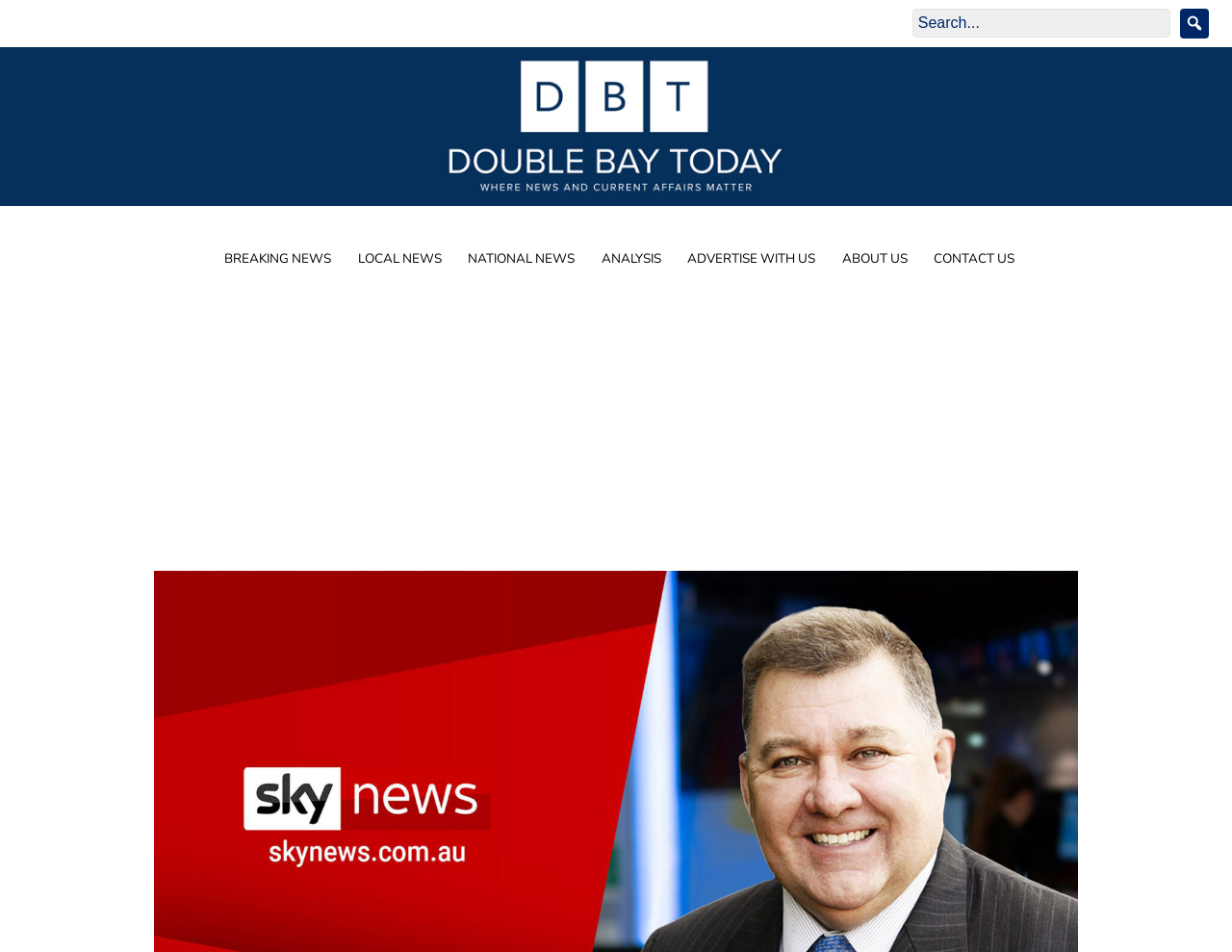Locate the bounding box coordinates of the clickable element to fulfill the following instruction: "check advertisement". Provide the coordinates as four float numbers between 0 and 1 in the format [left, top, right, bottom].

[0.125, 0.308, 0.875, 0.591]